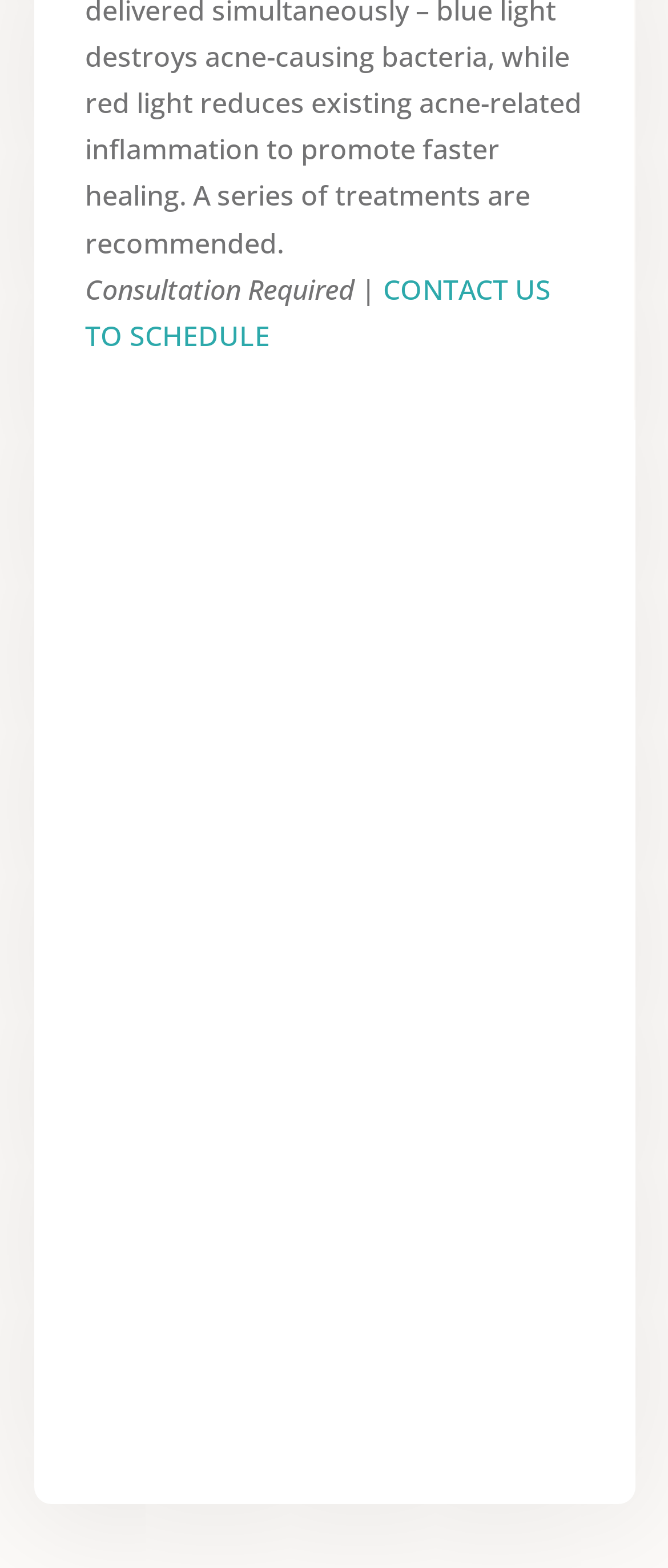Look at the image and give a detailed response to the following question: What is the purpose of the 'CONTACT US TO SCHEDULE' link?

Based on the context of the webpage, I inferred that the 'CONTACT US TO SCHEDULE' link is intended for users to schedule a consultation, likely for one of the spa services listed on the page.